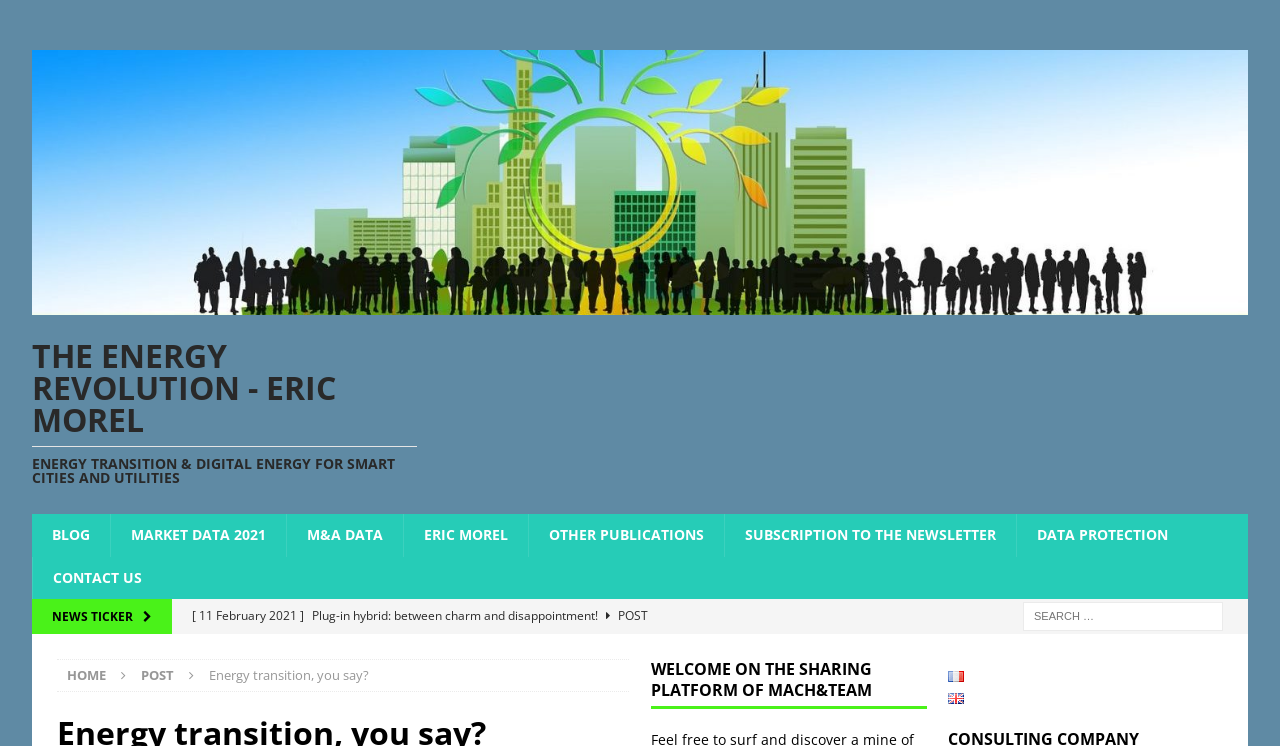Locate the bounding box of the UI element based on this description: "Eric Morel". Provide four float numbers between 0 and 1 as [left, top, right, bottom].

[0.315, 0.69, 0.412, 0.746]